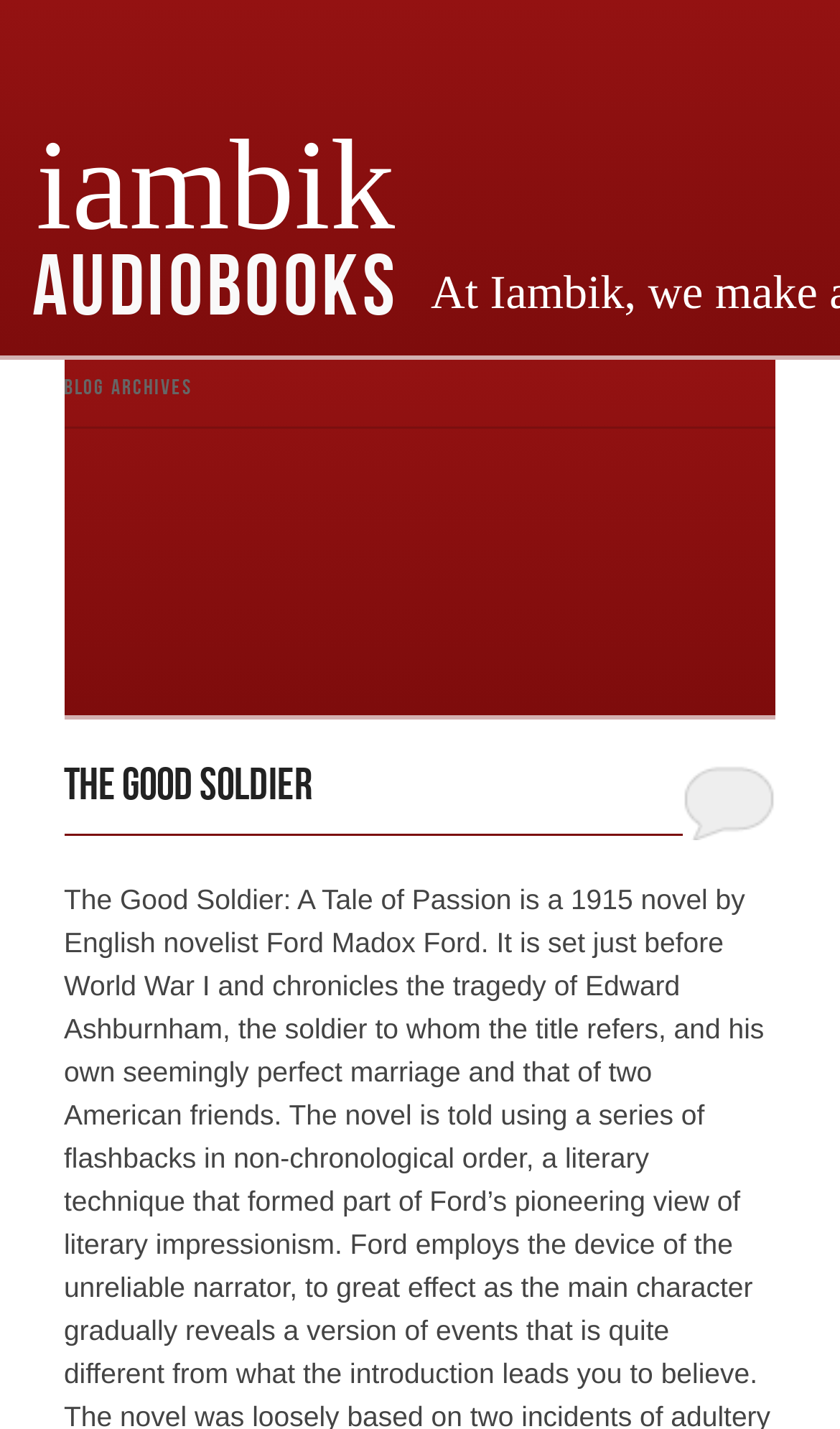What is the purpose of the webpage?
Answer the question with a single word or phrase derived from the image.

Audiobook platform